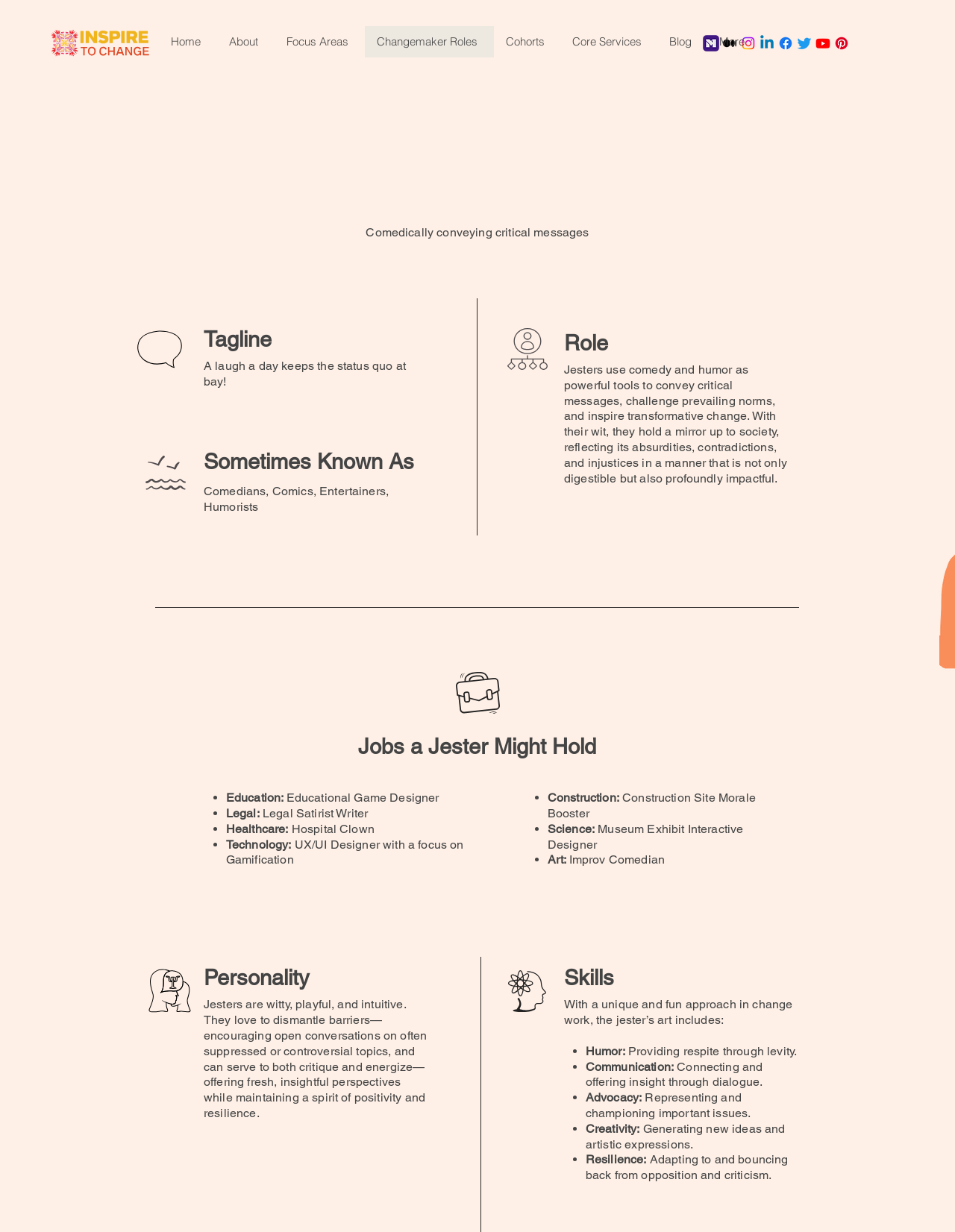Give the bounding box coordinates for the element described as: "Fleet management".

None